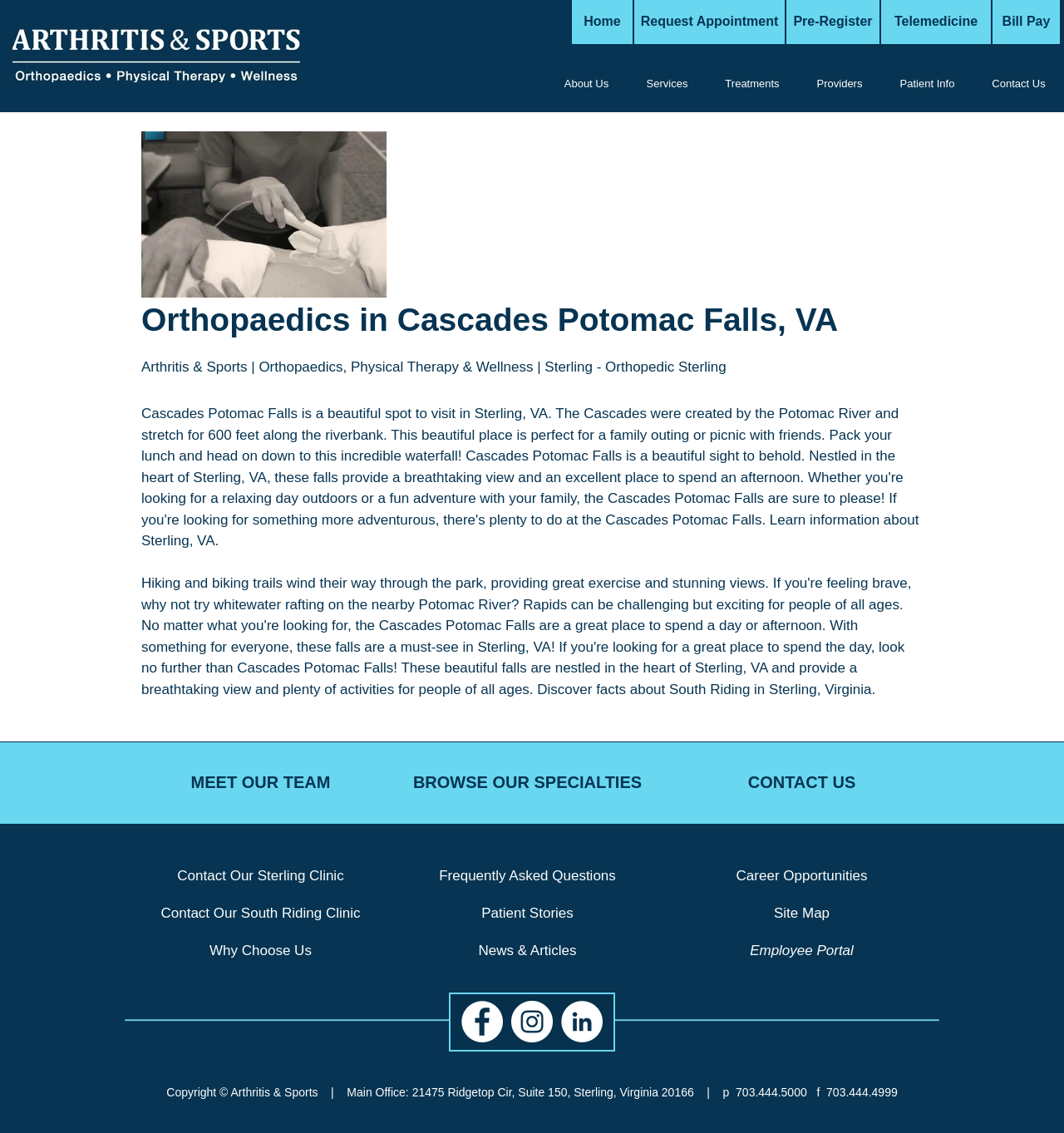Provide the bounding box coordinates for the area that should be clicked to complete the instruction: "Search for products".

None